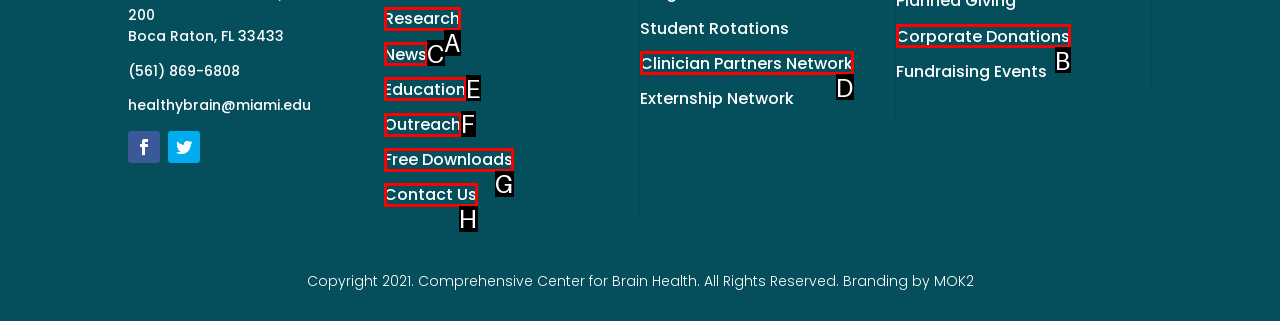Select the HTML element that corresponds to the description: News. Reply with the letter of the correct option.

C